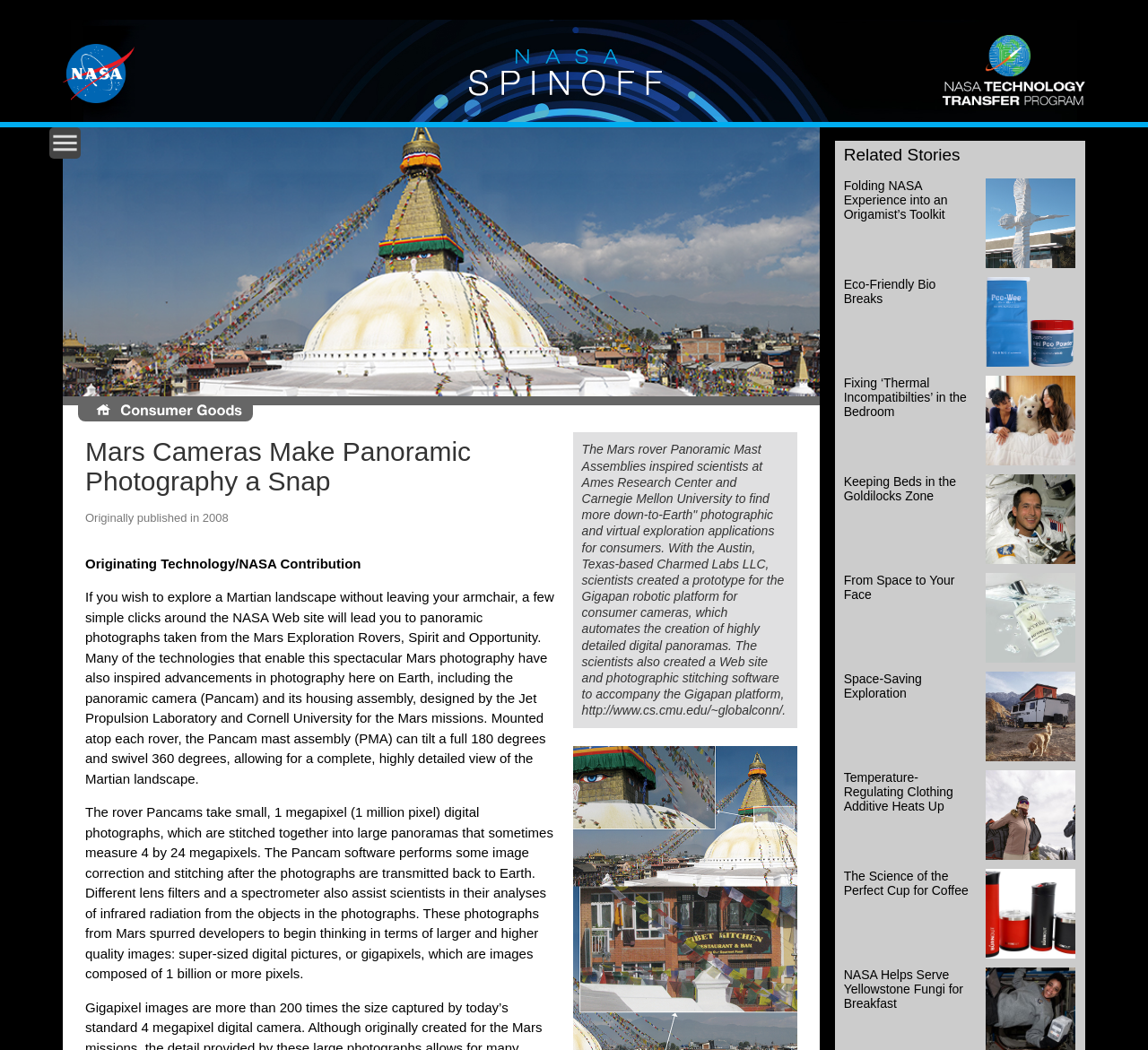Provide a single word or phrase answer to the question: 
What is the name of the logo on the top left?

NASA Logo